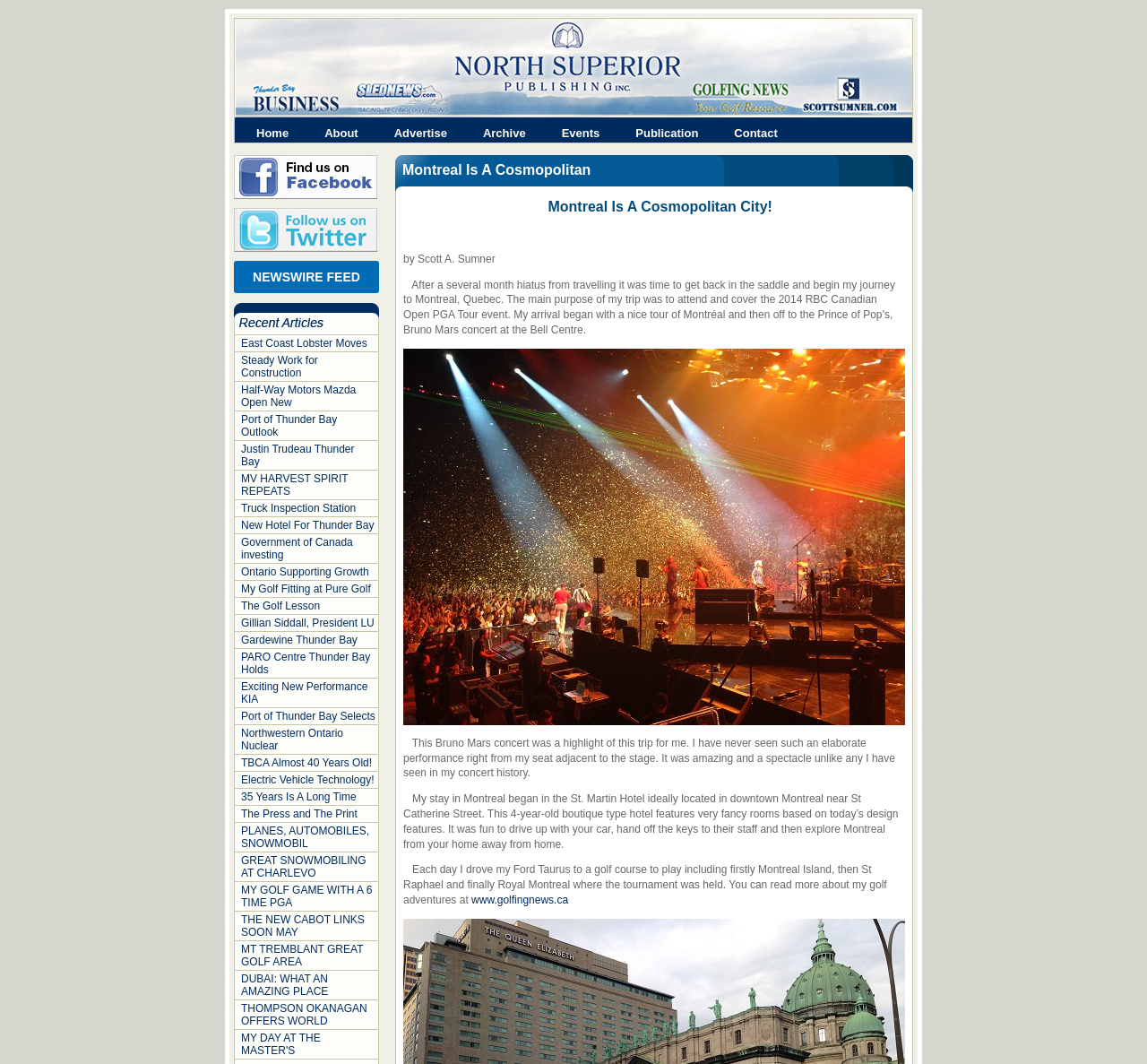What is the name of the author?
Based on the screenshot, provide a one-word or short-phrase response.

Scott A. Sumner